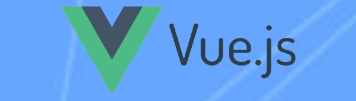Respond concisely with one word or phrase to the following query:
What is the font style of the text 'Vue.js'?

Modern, bold